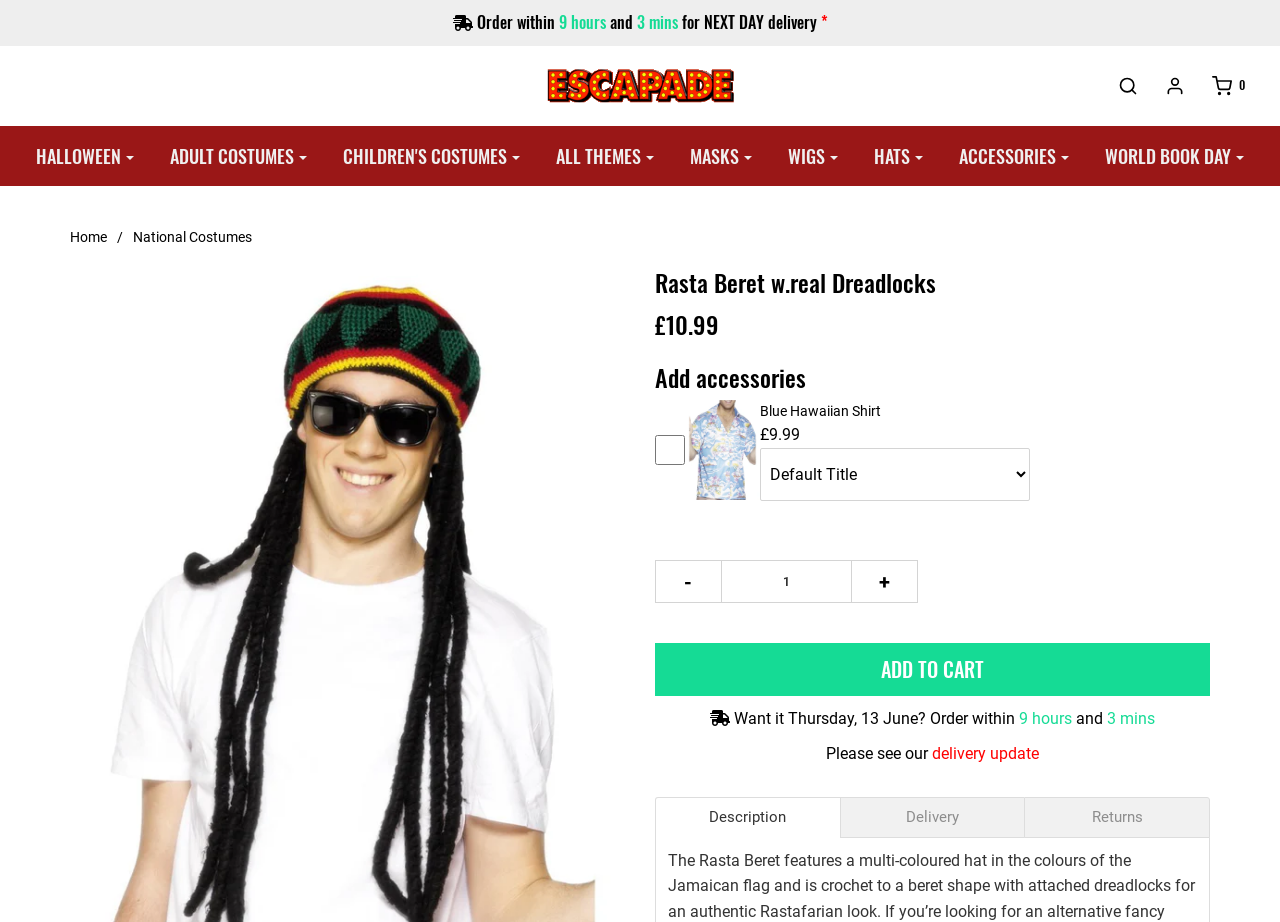Analyze the image and deliver a detailed answer to the question: How many links are there in the secondary navigation menu?

I counted the number of links in the secondary navigation menu by looking at the links starting from 'HALLOWEEN' to 'WORLD BOOK DAY', which are 7 in total.